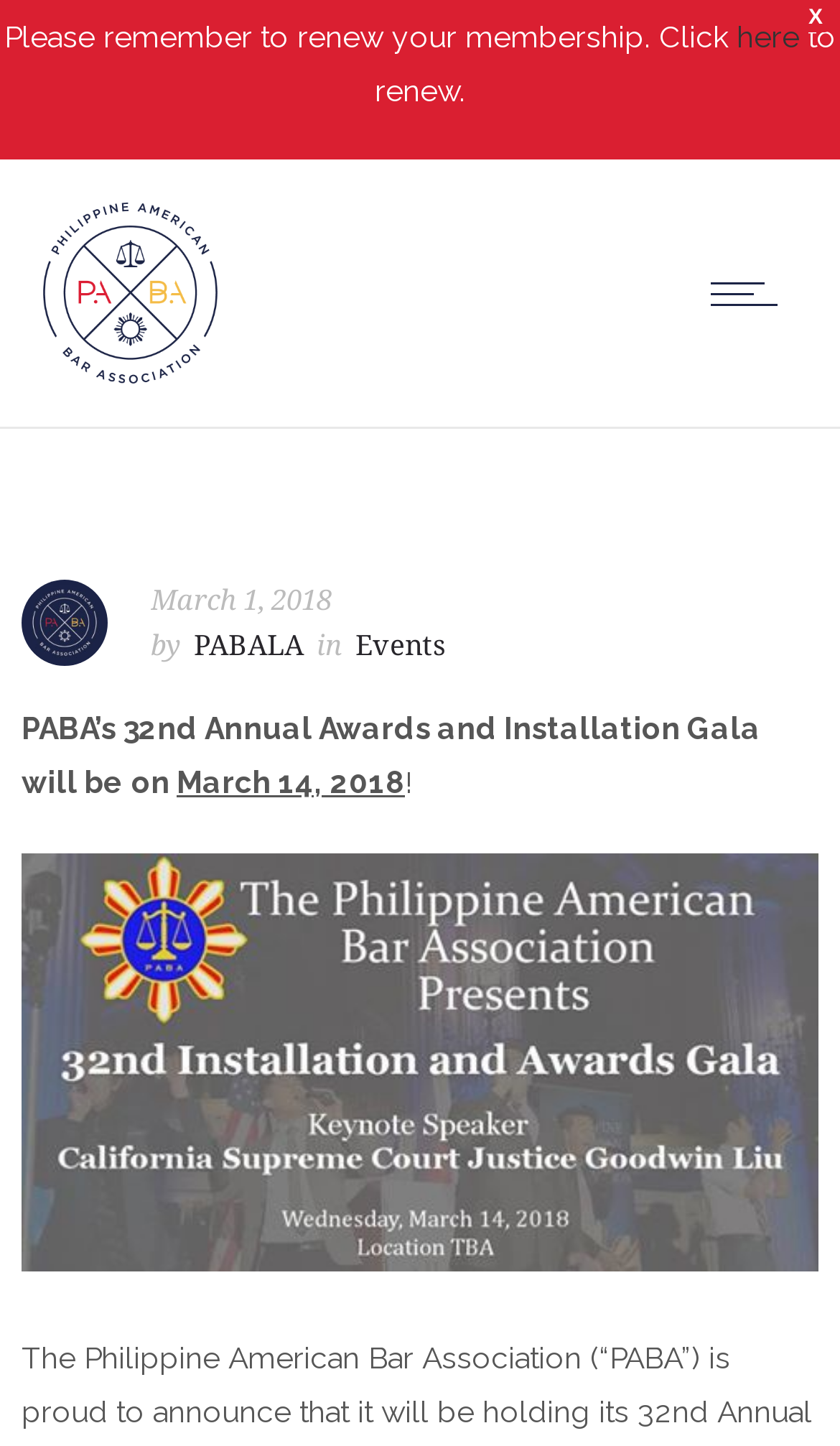What is the author of the article? Look at the image and give a one-word or short phrase answer.

PABALA